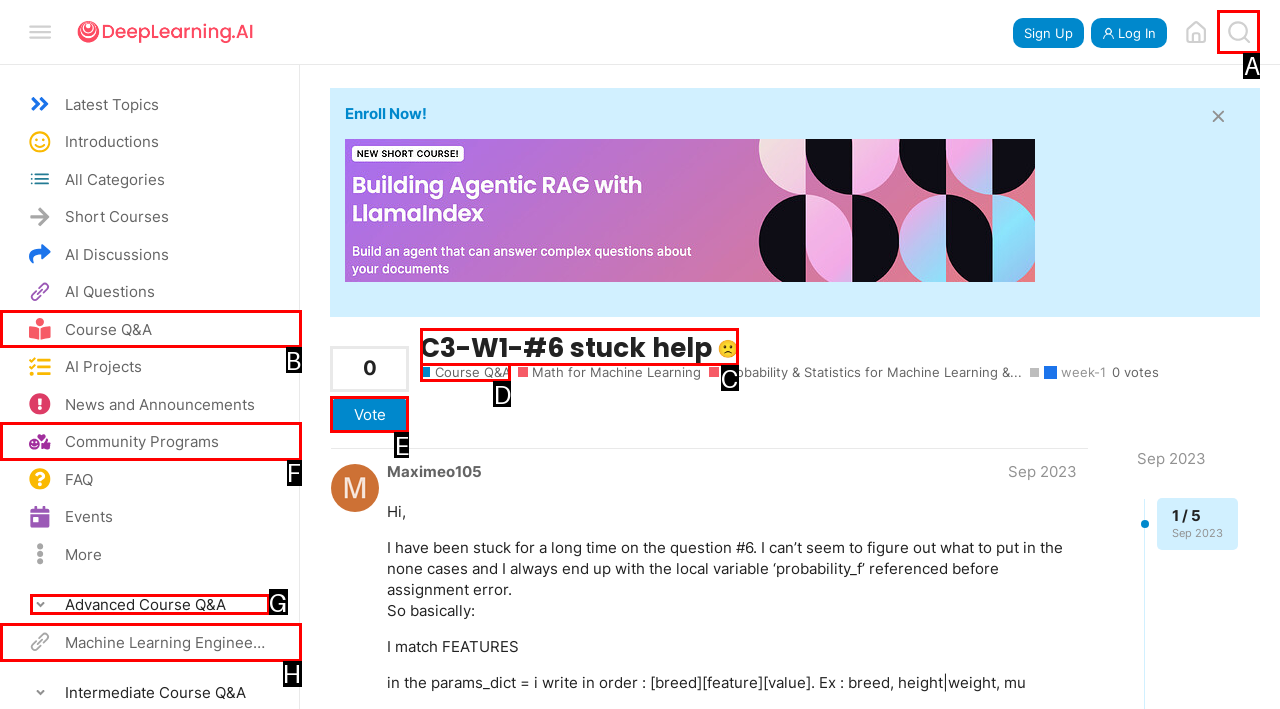Determine the letter of the UI element I should click on to complete the task: Share on Twitter from the provided choices in the screenshot.

None